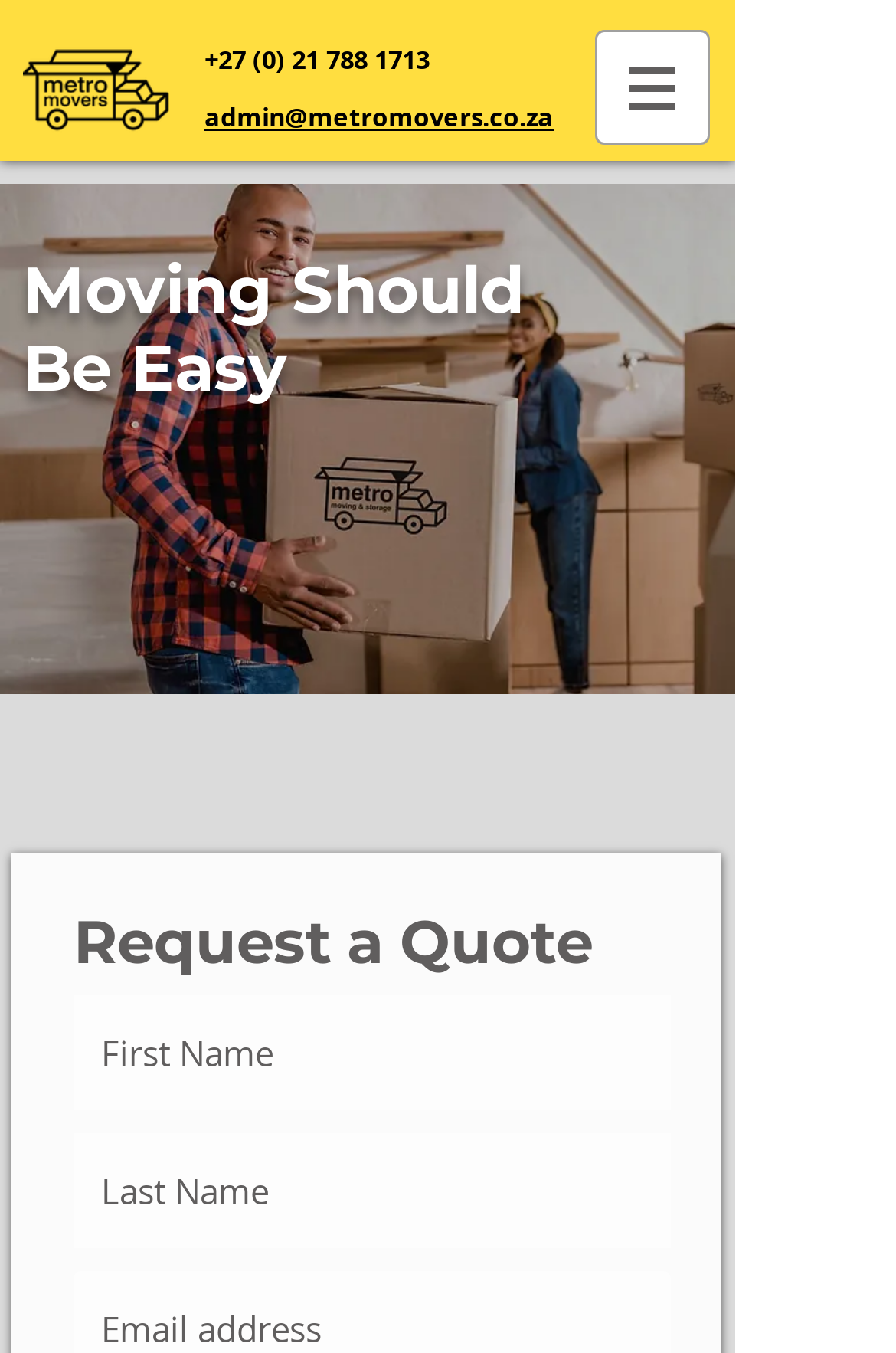What is the background image of the webpage?
Look at the image and respond with a one-word or short phrase answer.

background photo for mm website.jpg